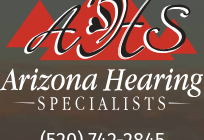Convey a rich and detailed description of the image.

The image showcases the logo of Arizona Hearing Specialists (AHS), prominently featuring the letters "AHS" in an elegant font at the top. Below the initials, the full name "Arizona Hearing Specialists" is displayed clearly, emphasizing the organization's focus on audiology and hearing health. The contact number, "(520) 742-2845," is also included, making it easy for potential clients to reach out for appointments or inquiries. The logo is set against a backdrop that conveys professionalism and a warm approach, reflecting the caring nature of the services provided by the organization.